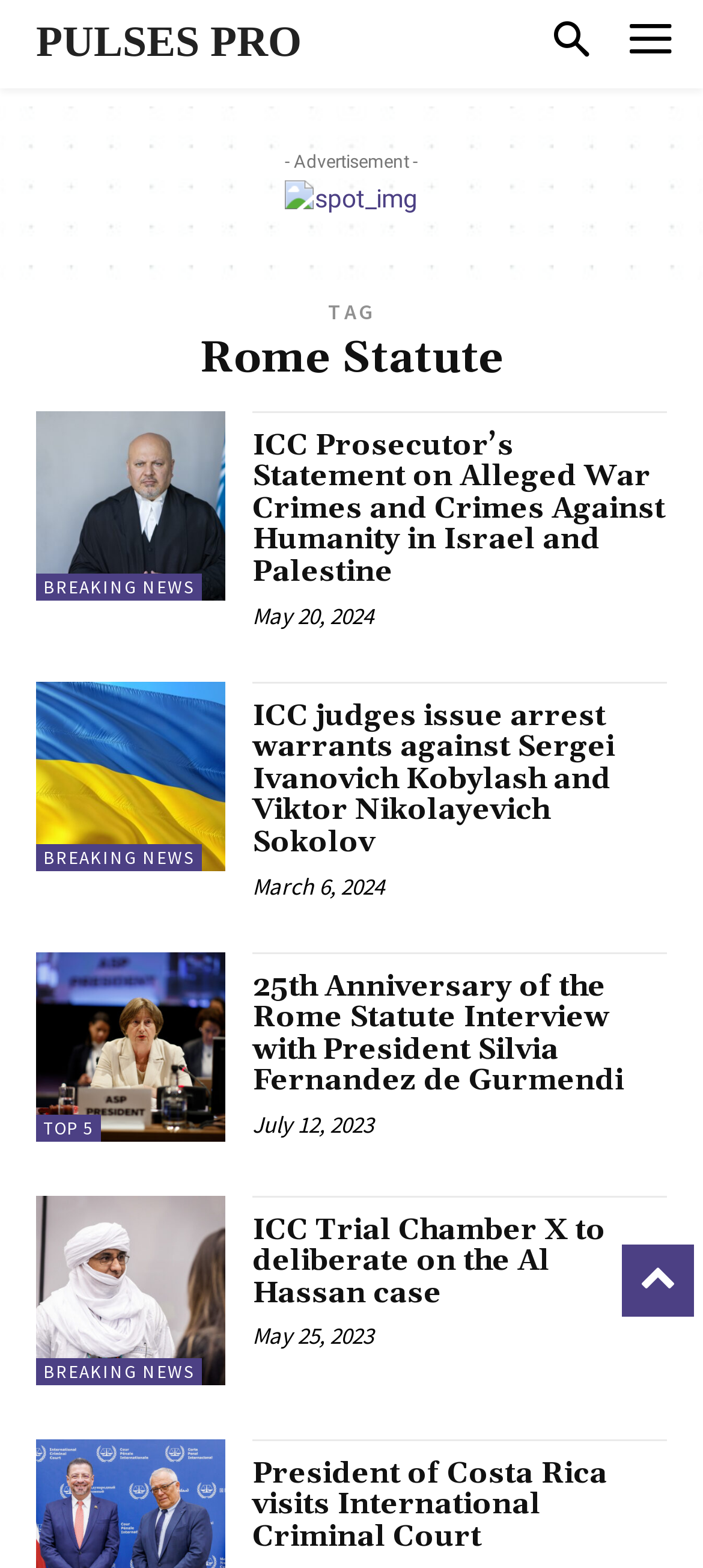Describe all the key features and sections of the webpage thoroughly.

The webpage appears to be an archive of news articles related to the Rome Statute, with a focus on international criminal law and justice. At the top of the page, there is a link to "PULSES PRO" and an advertisement banner with an image. Below the advertisement, there is a heading that reads "Rome Statute" and a tag label "TAG".

The main content of the page is divided into several sections, each containing a news article with a heading, a link to the article, and a timestamp indicating the date of publication. There are five sections in total, each with a similar layout.

The first section has a heading "ICC Prosecutor’s Statement on Alleged War Crimes and Crimes Against Humanity in Israel and Palestine" and a link to the article. The timestamp indicates that the article was published on May 20, 2024.

The second section has a heading "ICC judges issue arrest warrants against Sergei Ivanovich Kobylash and Viktor Nikolayevich Sokolov" and a link to the article. The timestamp indicates that the article was published on March 6, 2024.

The third section has a heading "25th Anniversary of the Rome Statute Interview with President Silvia Fernandez de Gurmendi" and a link to the article. The timestamp indicates that the article was published on July 12, 2023.

The fourth section has a heading "ICC Trial Chamber X to deliberate on the Al Hassan case" and a link to the article. The timestamp indicates that the article was published on May 25, 2023.

The fifth and final section has a heading "President of Costa Rica visits International Criminal Court" and a link to the article. The timestamp is not visible, but it appears to be located at the bottom of the page.

Throughout the page, there are several links to "BREAKING NEWS" and "TOP 5" articles, which are likely featured or popular news stories.